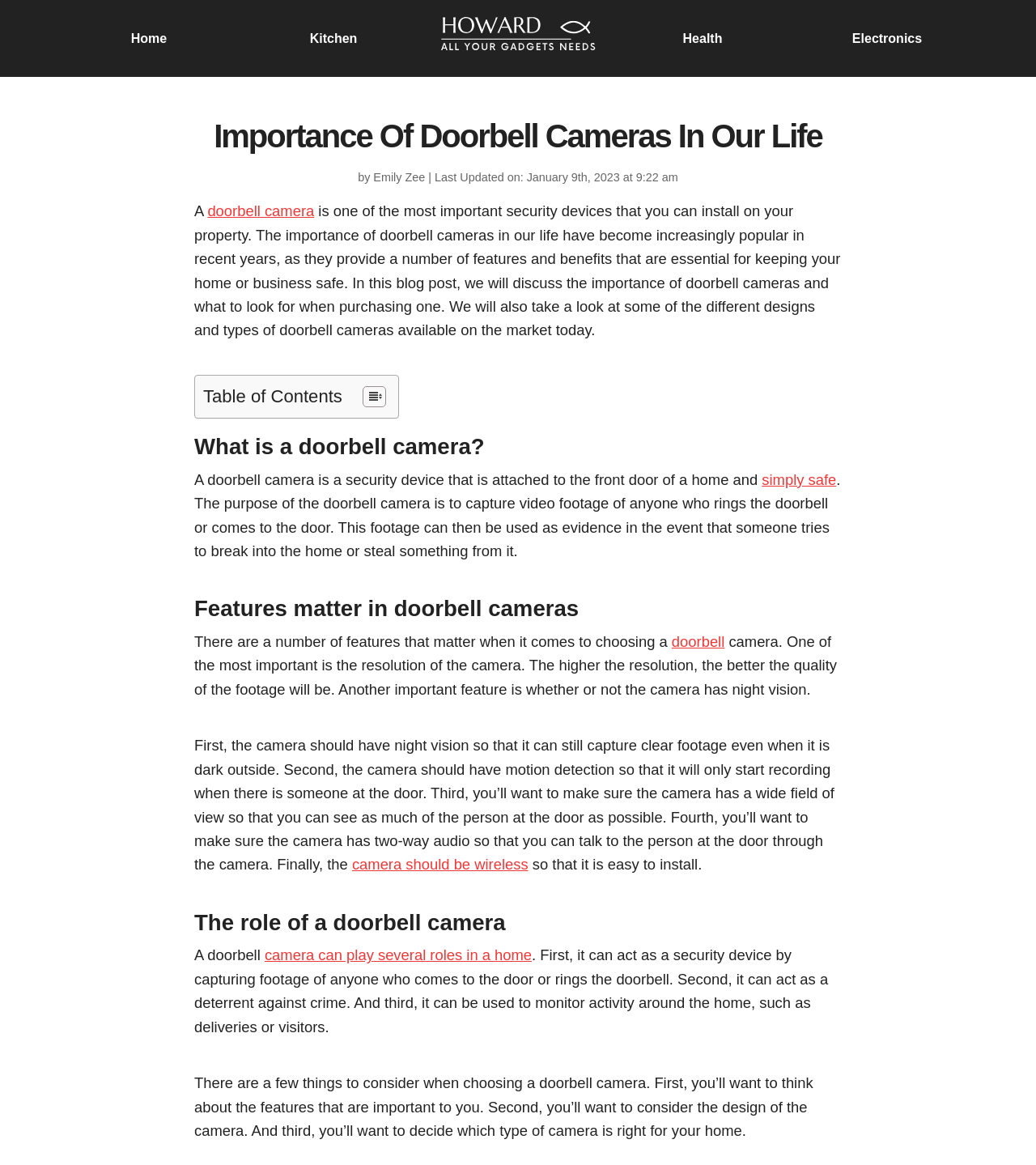Please locate the bounding box coordinates for the element that should be clicked to achieve the following instruction: "Click the 'Blog Logo' link". Ensure the coordinates are given as four float numbers between 0 and 1, i.e., [left, top, right, bottom].

[0.423, 0.04, 0.577, 0.051]